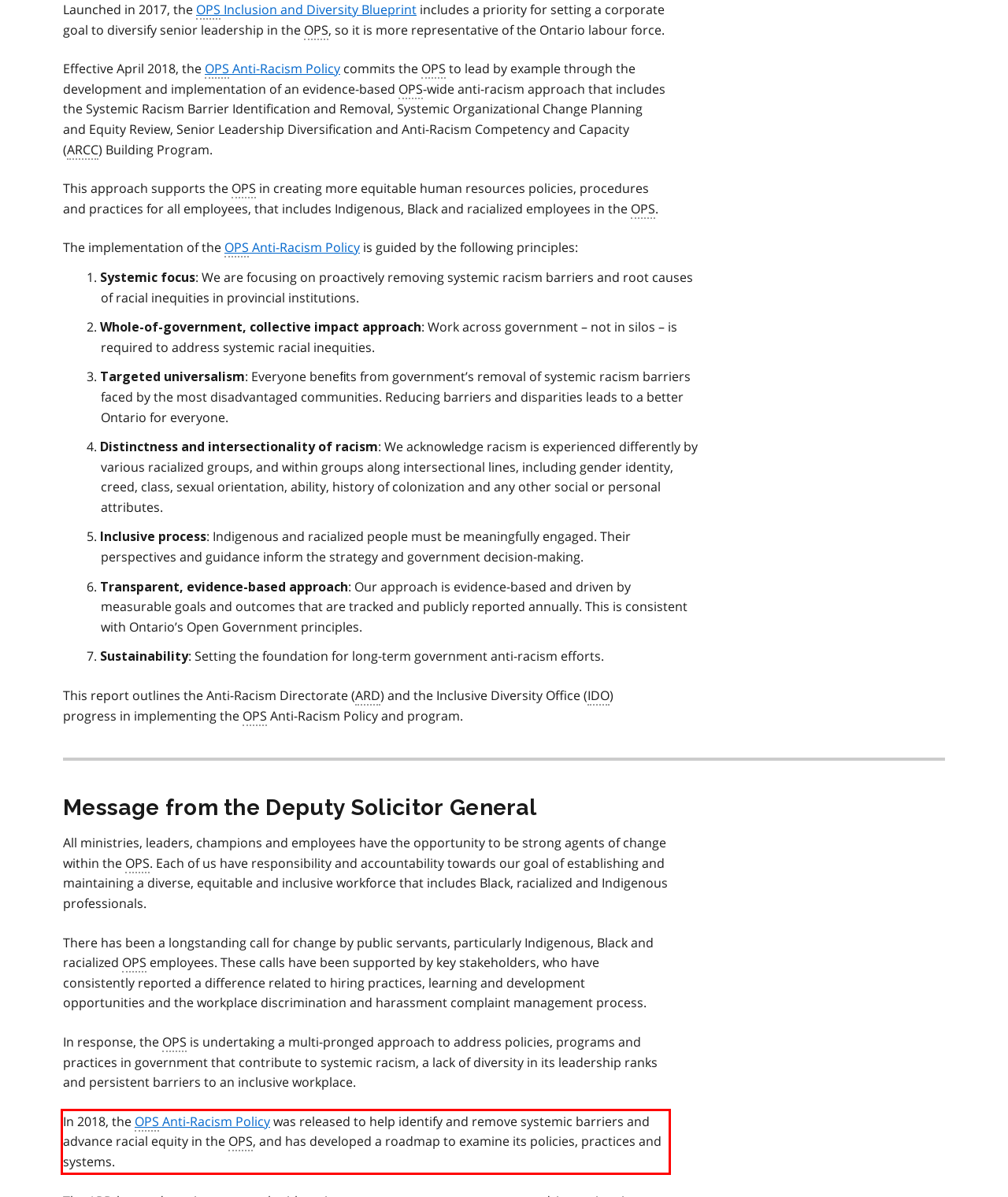Your task is to recognize and extract the text content from the UI element enclosed in the red bounding box on the webpage screenshot.

In 2018, the OPS Anti-Racism Policy was released to help identify and remove systemic barriers and advance racial equity in the OPS, and has developed a roadmap to examine its policies, practices and systems.